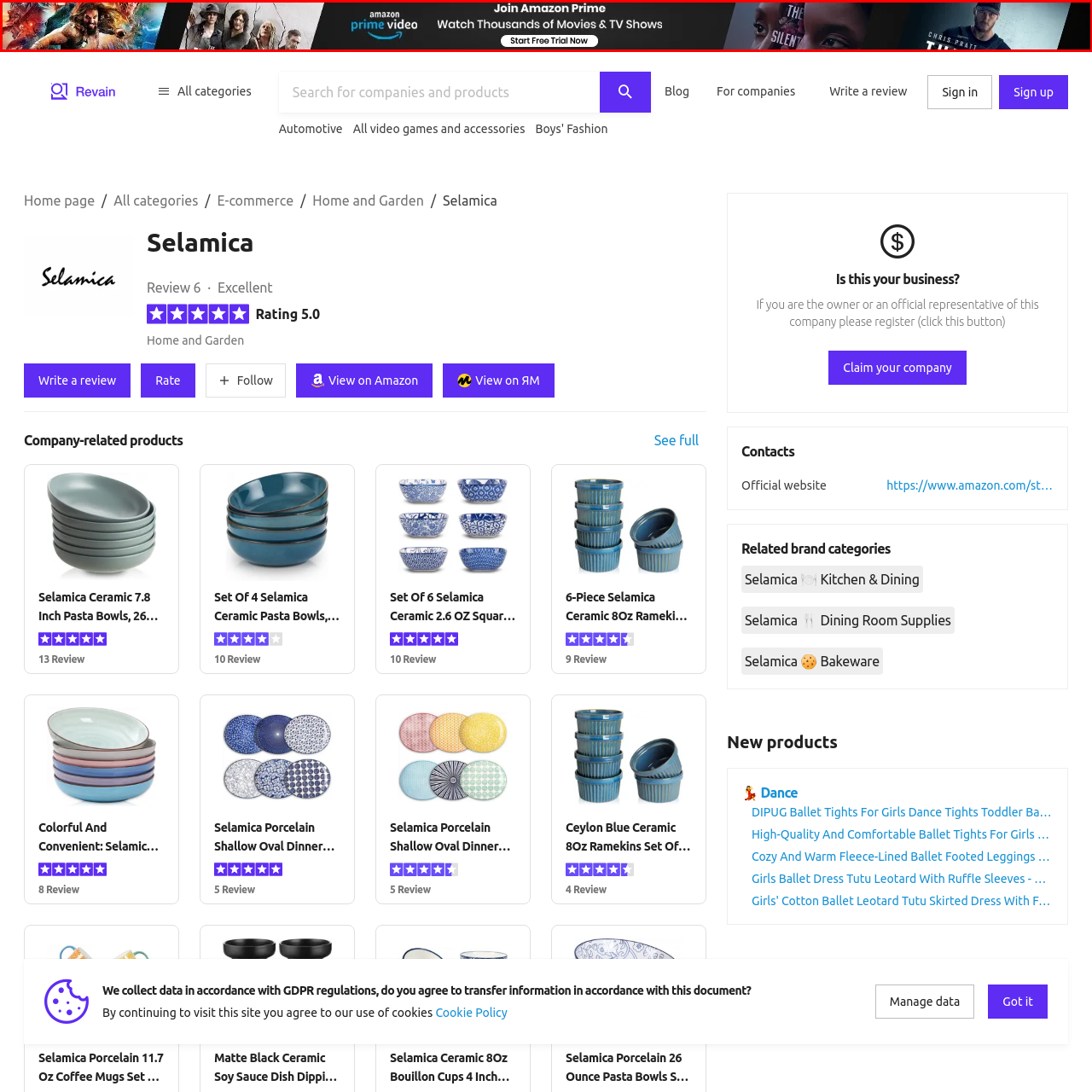Examine the content inside the red bounding box and offer a comprehensive answer to the following question using the details from the image: What is the purpose of the header banner?

The caption states that the header banner serves to engage visitors and guide them through the site's offerings, encouraging potential customers to read more about their experiences and insights related to Selamica's products.